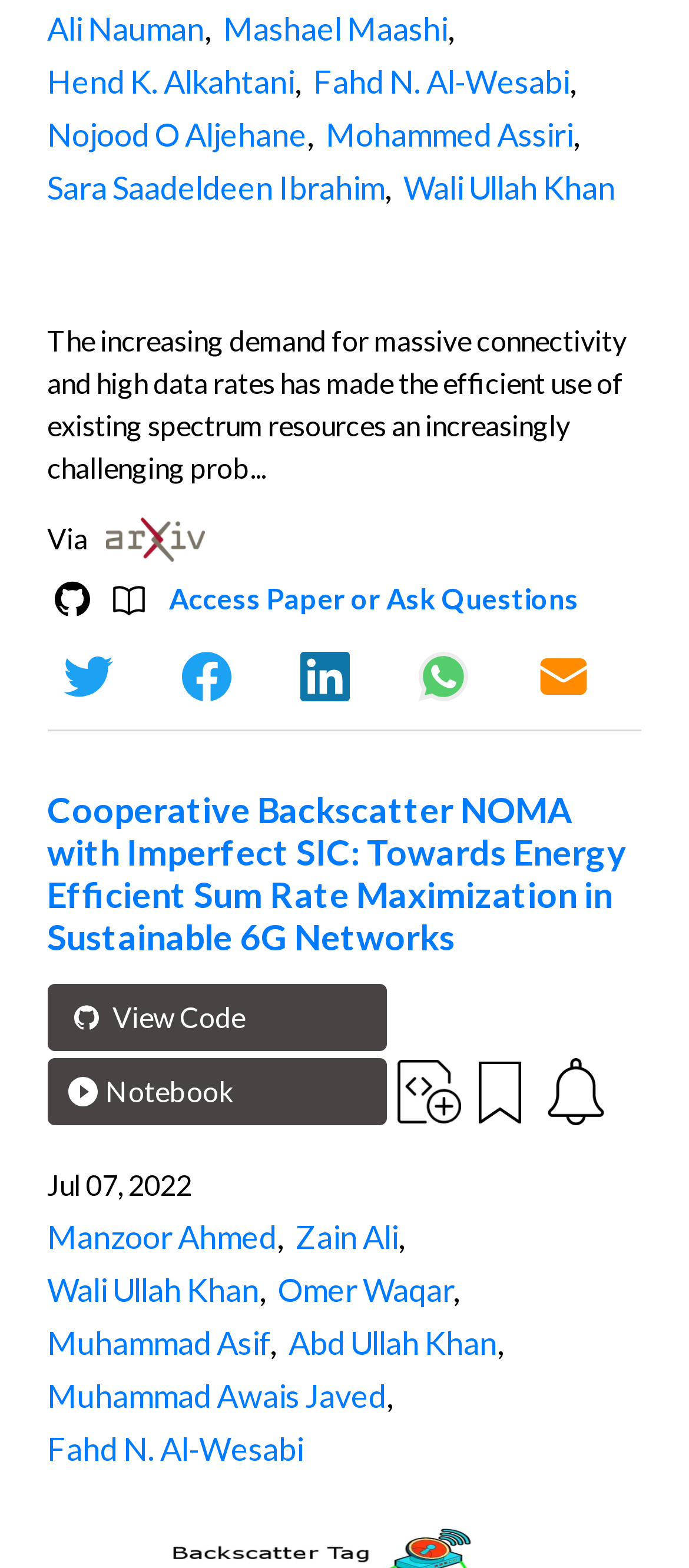Please locate the bounding box coordinates of the element's region that needs to be clicked to follow the instruction: "Access the paper or ask questions". The bounding box coordinates should be provided as four float numbers between 0 and 1, i.e., [left, top, right, bottom].

[0.245, 0.371, 0.84, 0.392]